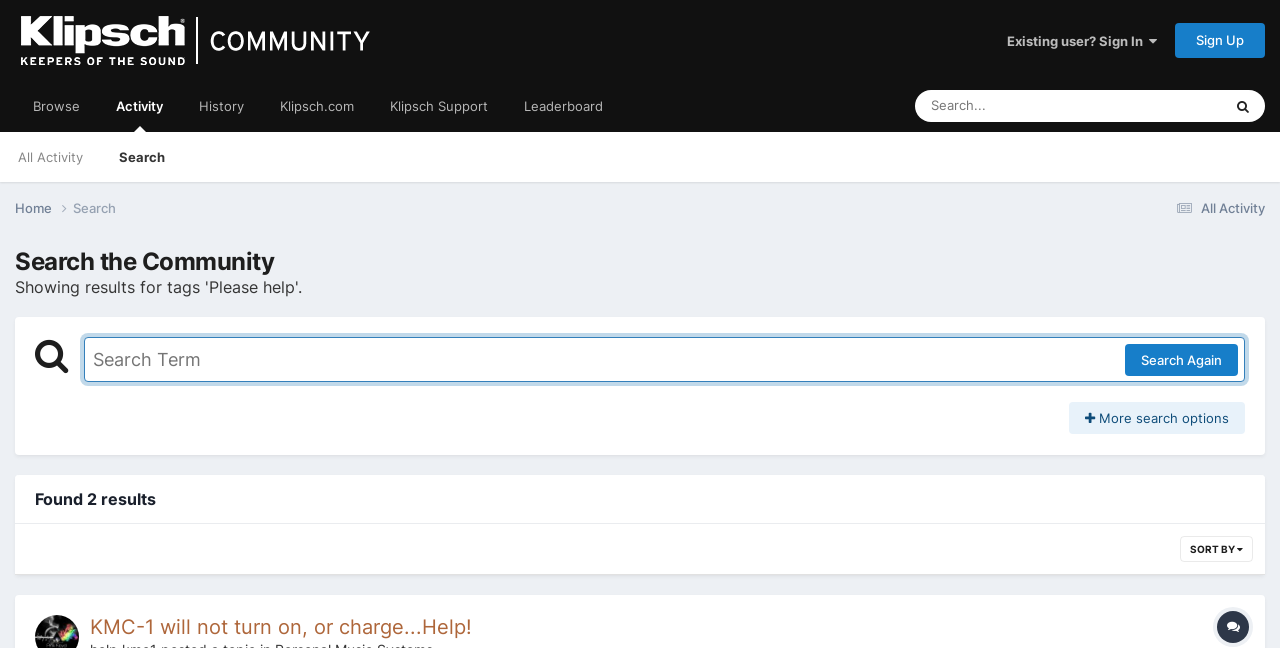Locate the bounding box of the UI element described in the following text: "All Activity".

[0.914, 0.308, 0.988, 0.333]